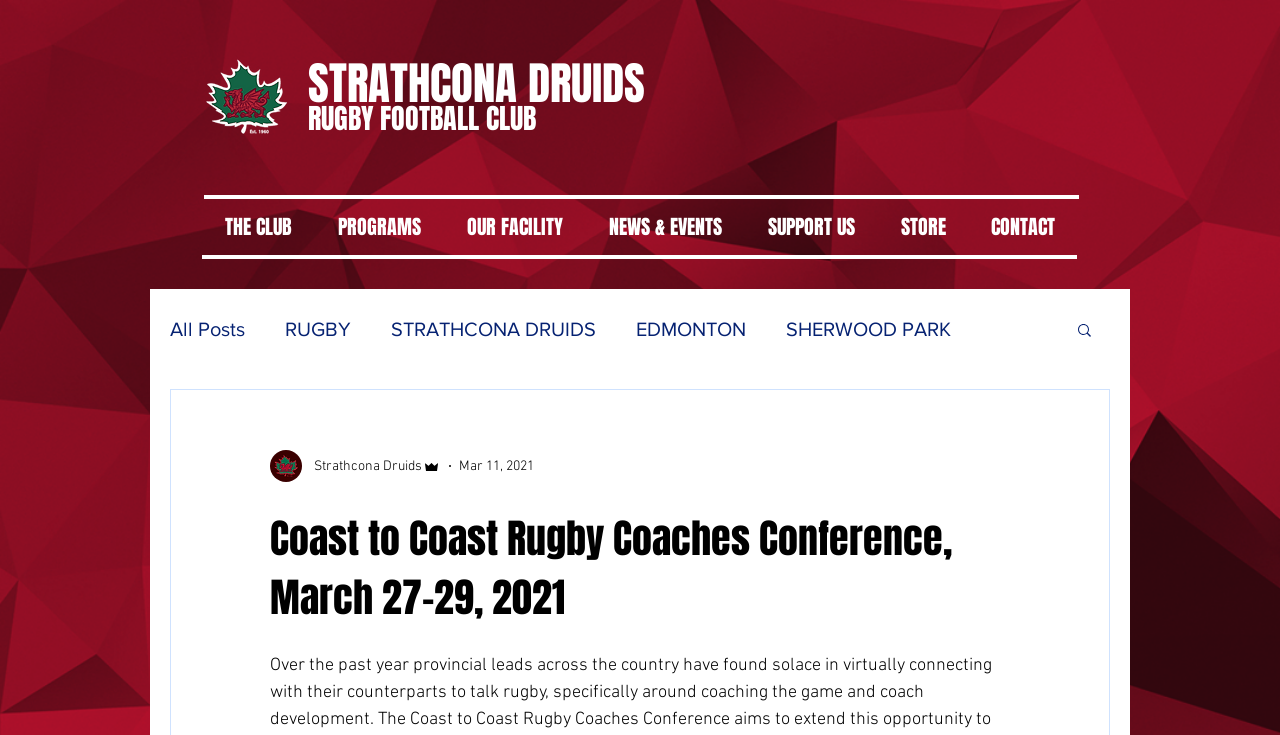Consider the image and give a detailed and elaborate answer to the question: 
What is the author of the blog post?

The author of the blog post can be found in the generic element with the text 'Admin'.